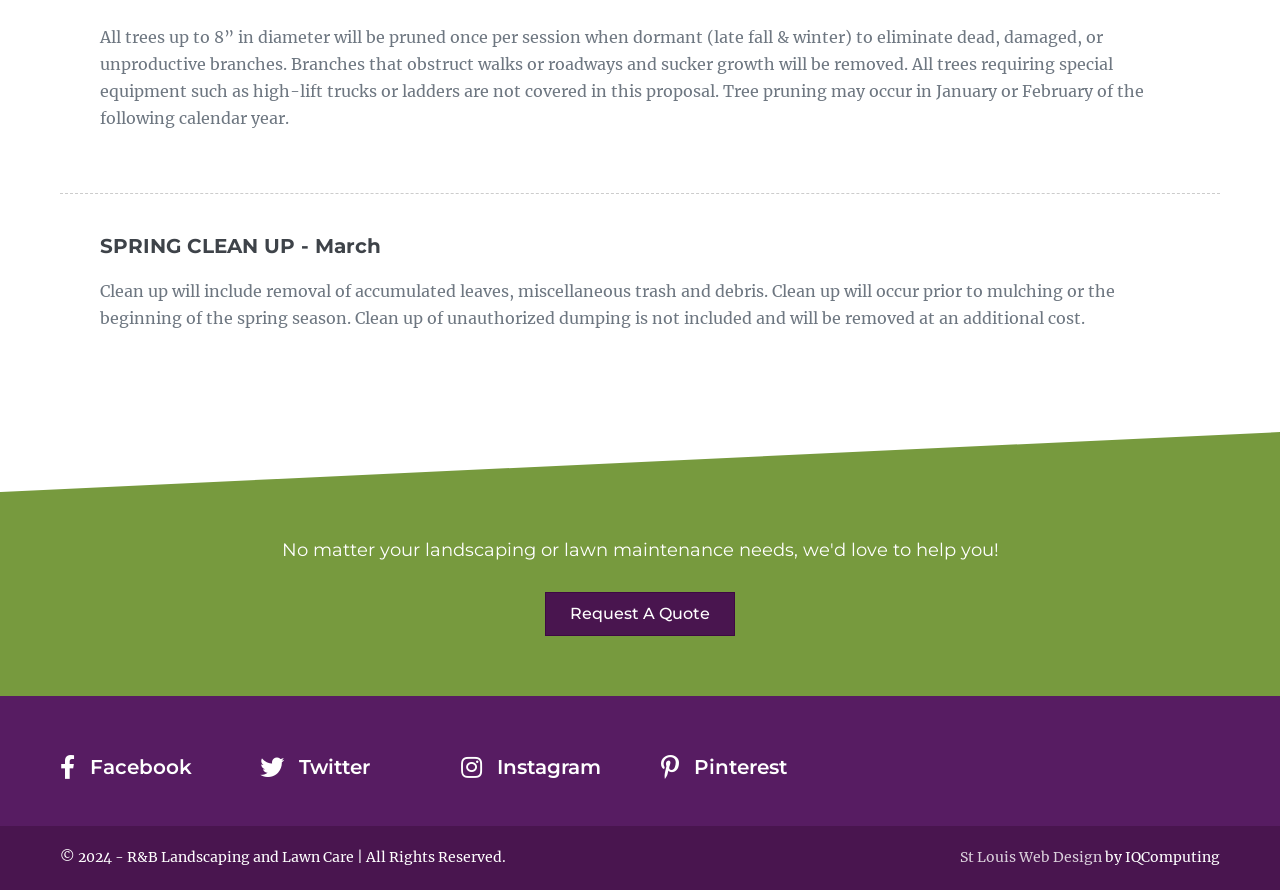Answer the following in one word or a short phrase: 
What is the purpose of tree pruning?

Remove dead branches